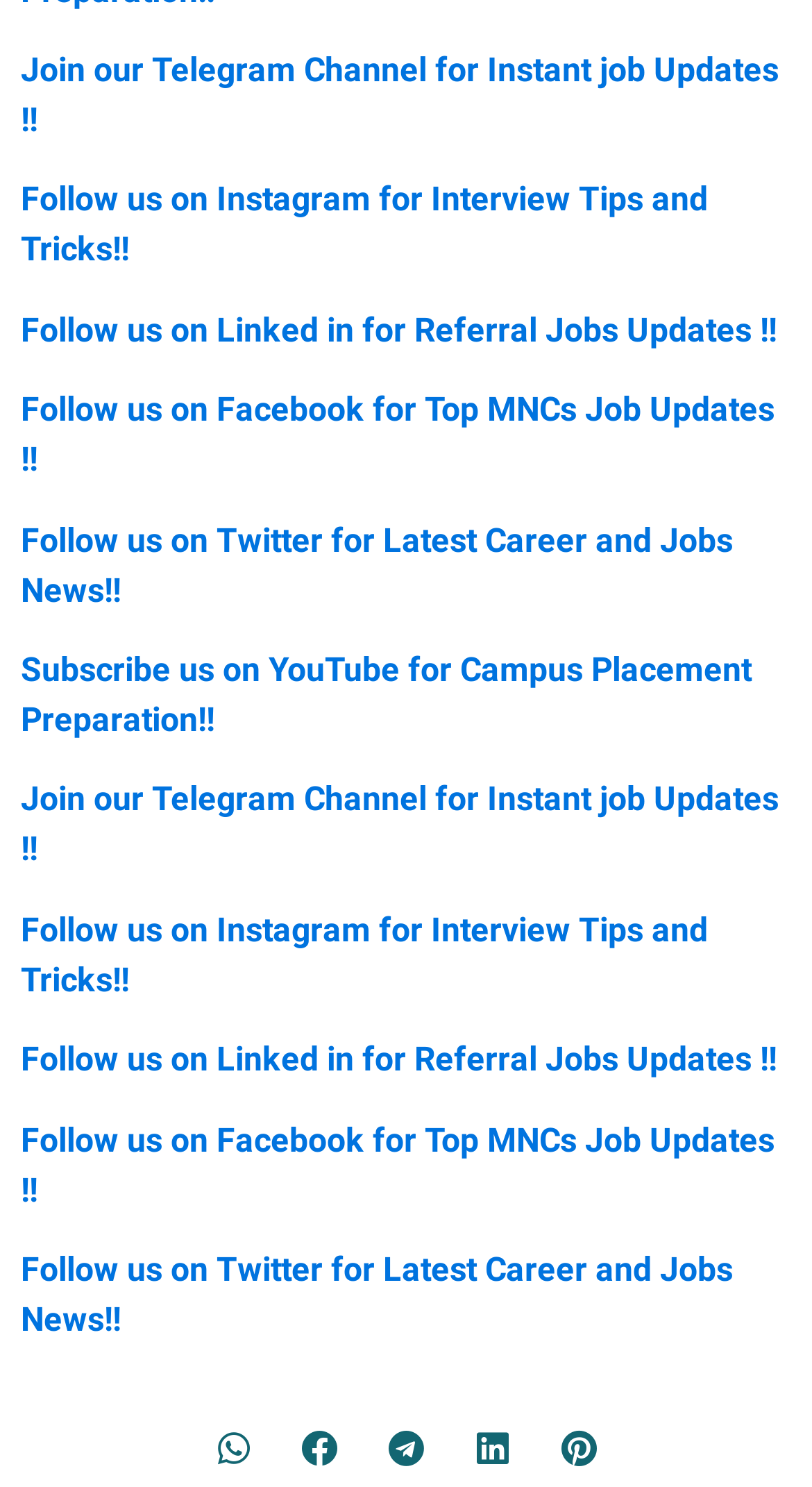Give a one-word or one-phrase response to the question:
What is the first social media platform mentioned?

Telegram